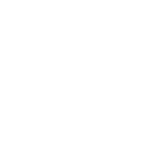Provide a comprehensive description of the image.

The image depicts the logo for "MailChimp Services," synonymous with email marketing and automation. As part of a section focused on various service offerings, it illustrates the deep commitment to providing client-centered solutions. Positioned amidst a series of other service logos, this branding emphasizes the platform's role in supporting small business owners with effective communication tools to enhance client engagement and business growth. This focus aligns with the overarching goal of balancing client expectations with practical web development realities.